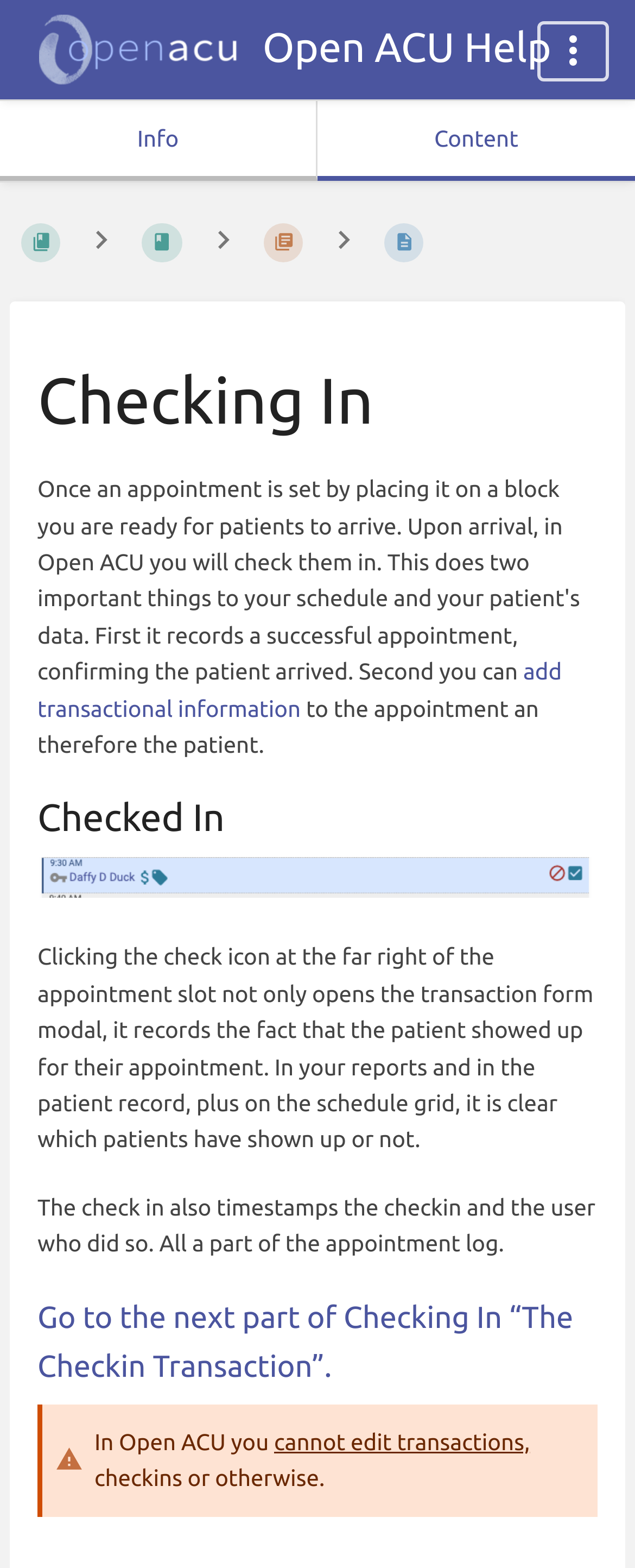Locate the bounding box coordinates of the element that should be clicked to execute the following instruction: "View the checkin transaction".

[0.059, 0.559, 0.941, 0.575]